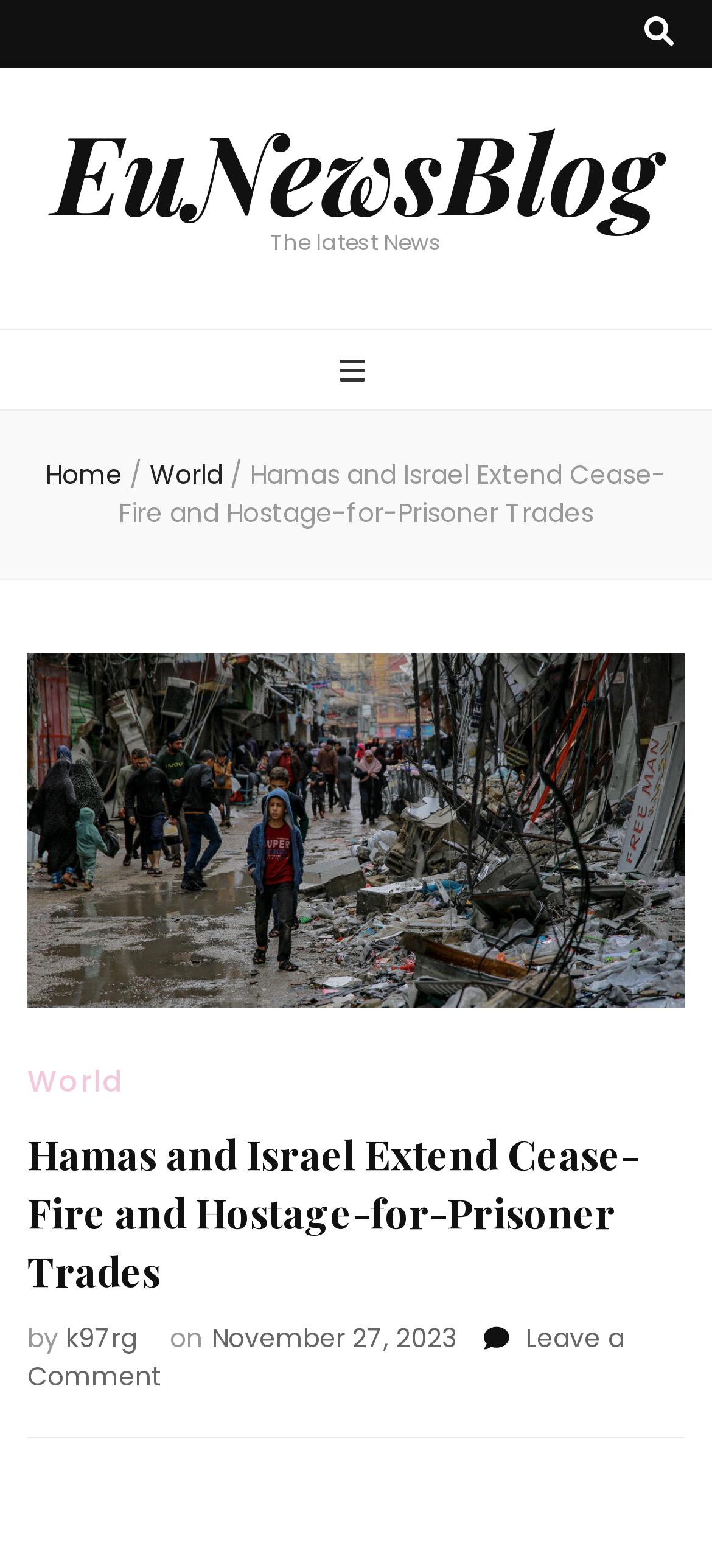Please locate the bounding box coordinates for the element that should be clicked to achieve the following instruction: "Go to EuNewsBlog homepage". Ensure the coordinates are given as four float numbers between 0 and 1, i.e., [left, top, right, bottom].

[0.074, 0.061, 0.926, 0.154]